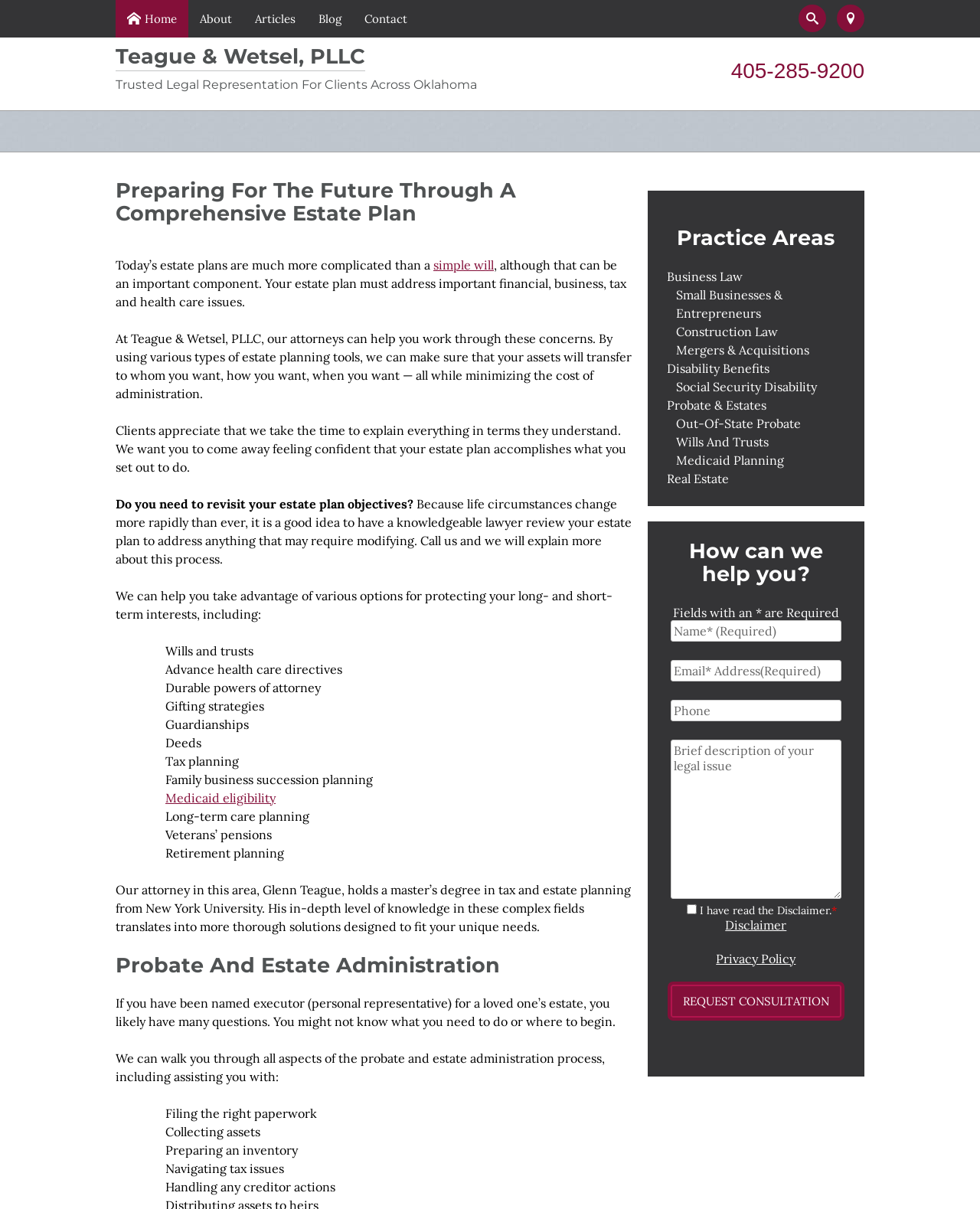What is the name of the attorney who holds a master's degree in tax and estate planning?
Please provide a detailed and thorough answer to the question.

The name of the attorney who holds a master's degree in tax and estate planning can be found in the middle section of the webpage, where it mentions 'Our attorney in this area, Glenn Teague, holds a master’s degree in tax and estate planning from New York University'.